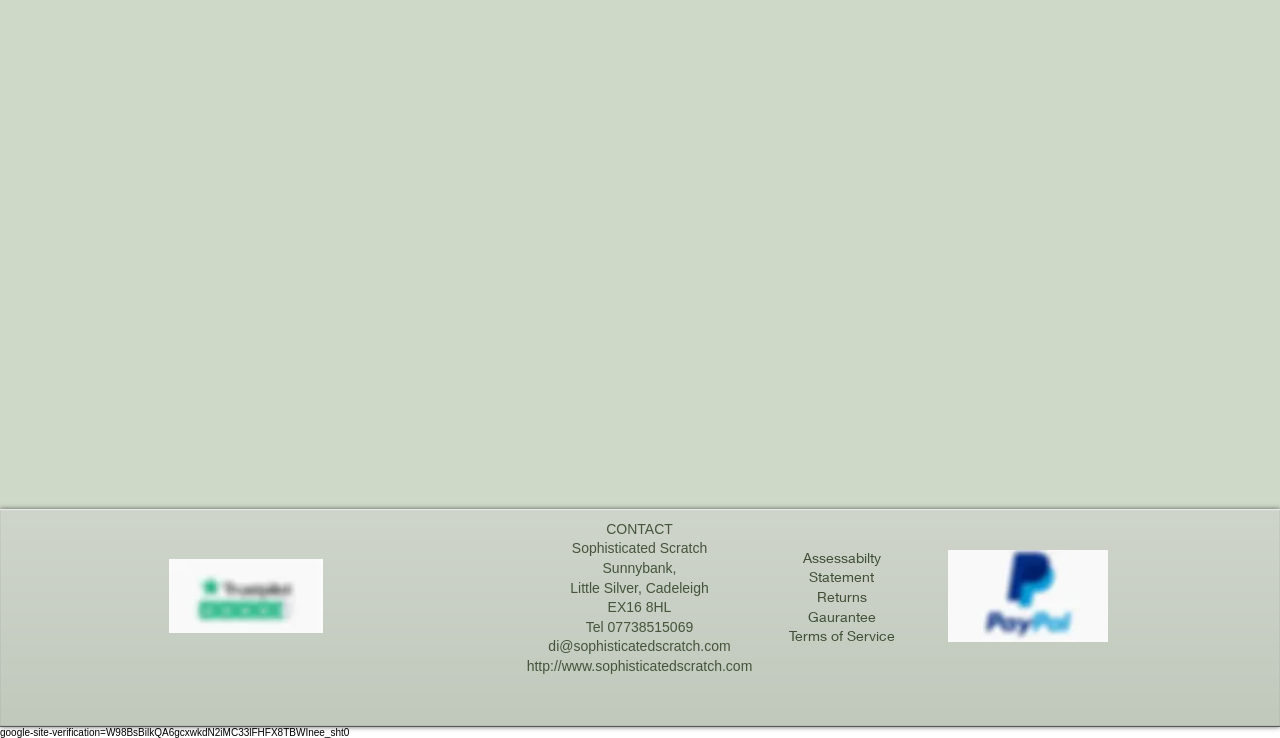Determine the bounding box coordinates of the clickable region to carry out the instruction: "Send an email".

[0.428, 0.865, 0.571, 0.887]